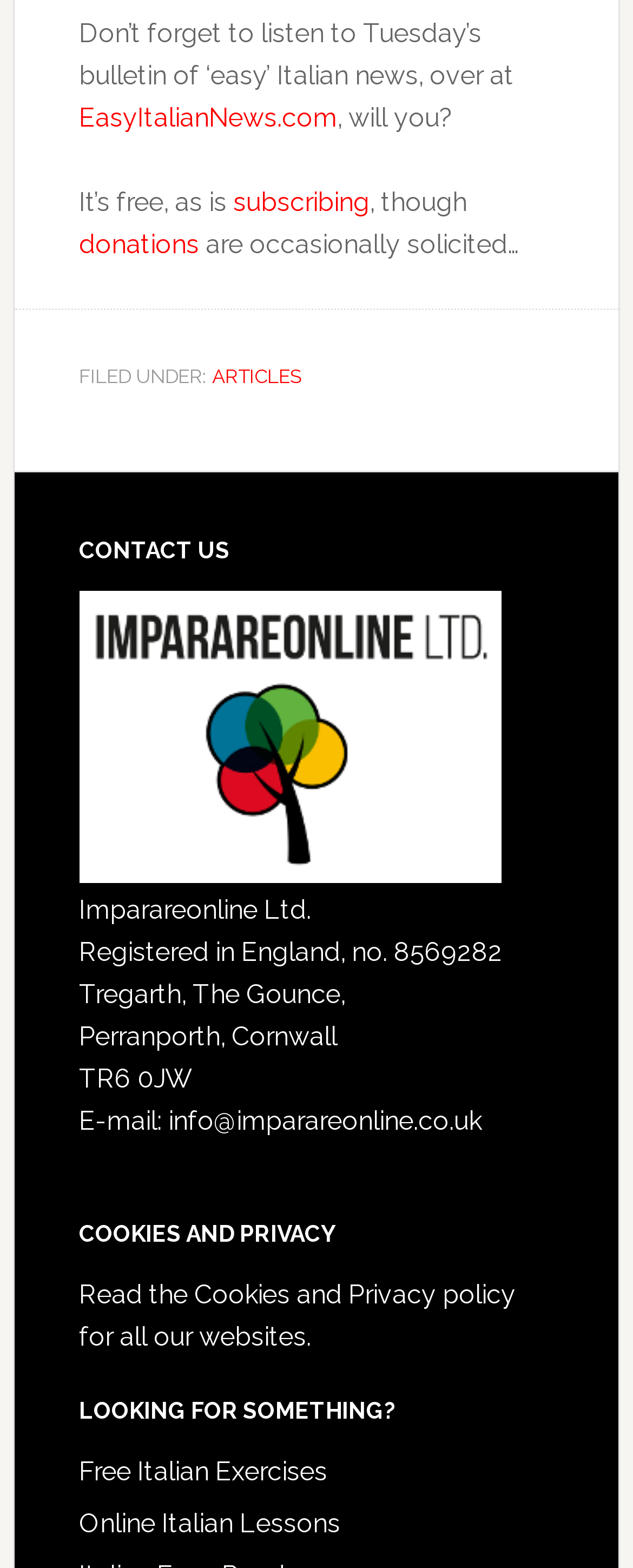Identify the coordinates of the bounding box for the element described below: "Online Italian Lessons". Return the coordinates as four float numbers between 0 and 1: [left, top, right, bottom].

[0.125, 0.961, 0.538, 0.981]